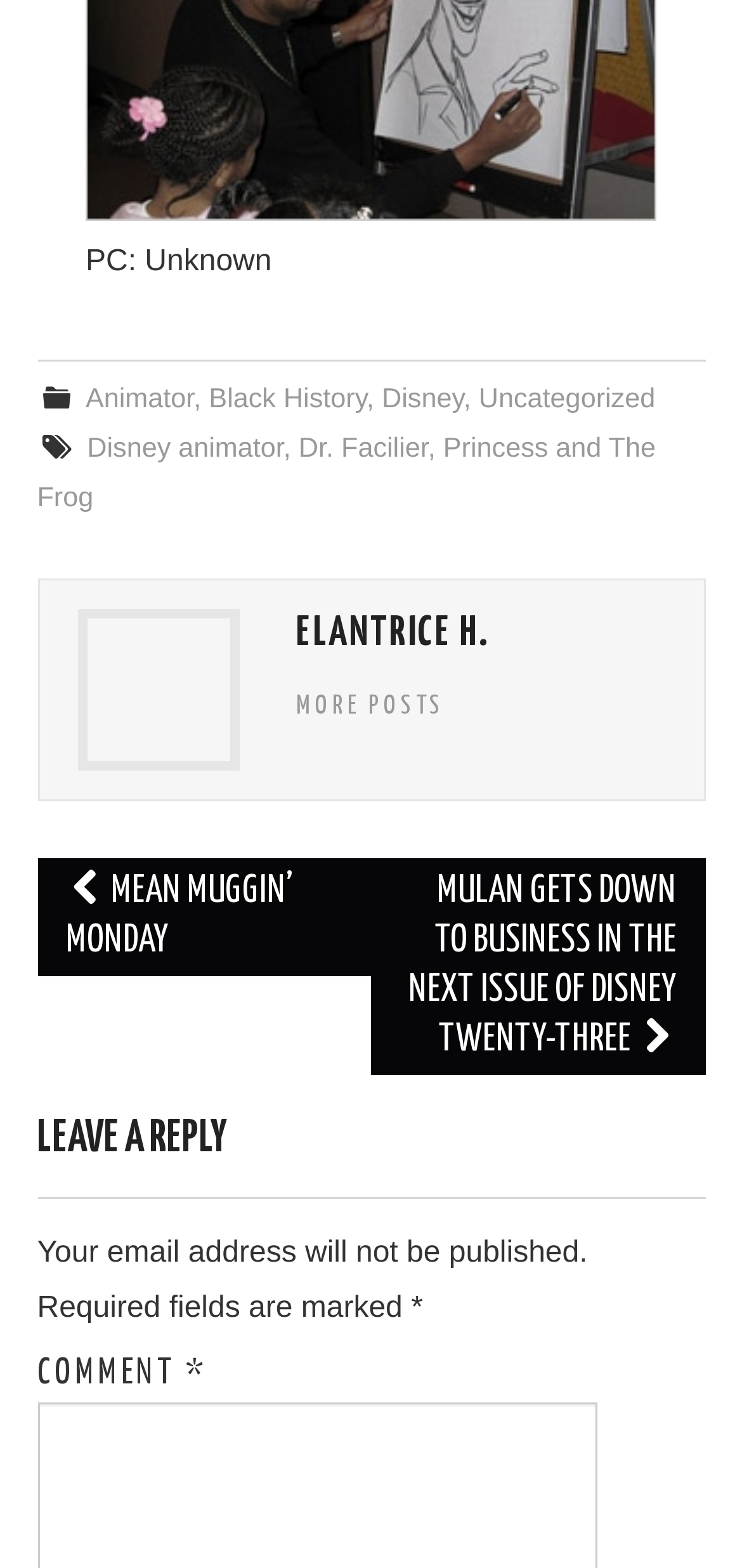Determine the bounding box coordinates of the section to be clicked to follow the instruction: "View the map". The coordinates should be given as four float numbers between 0 and 1, formatted as [left, top, right, bottom].

None